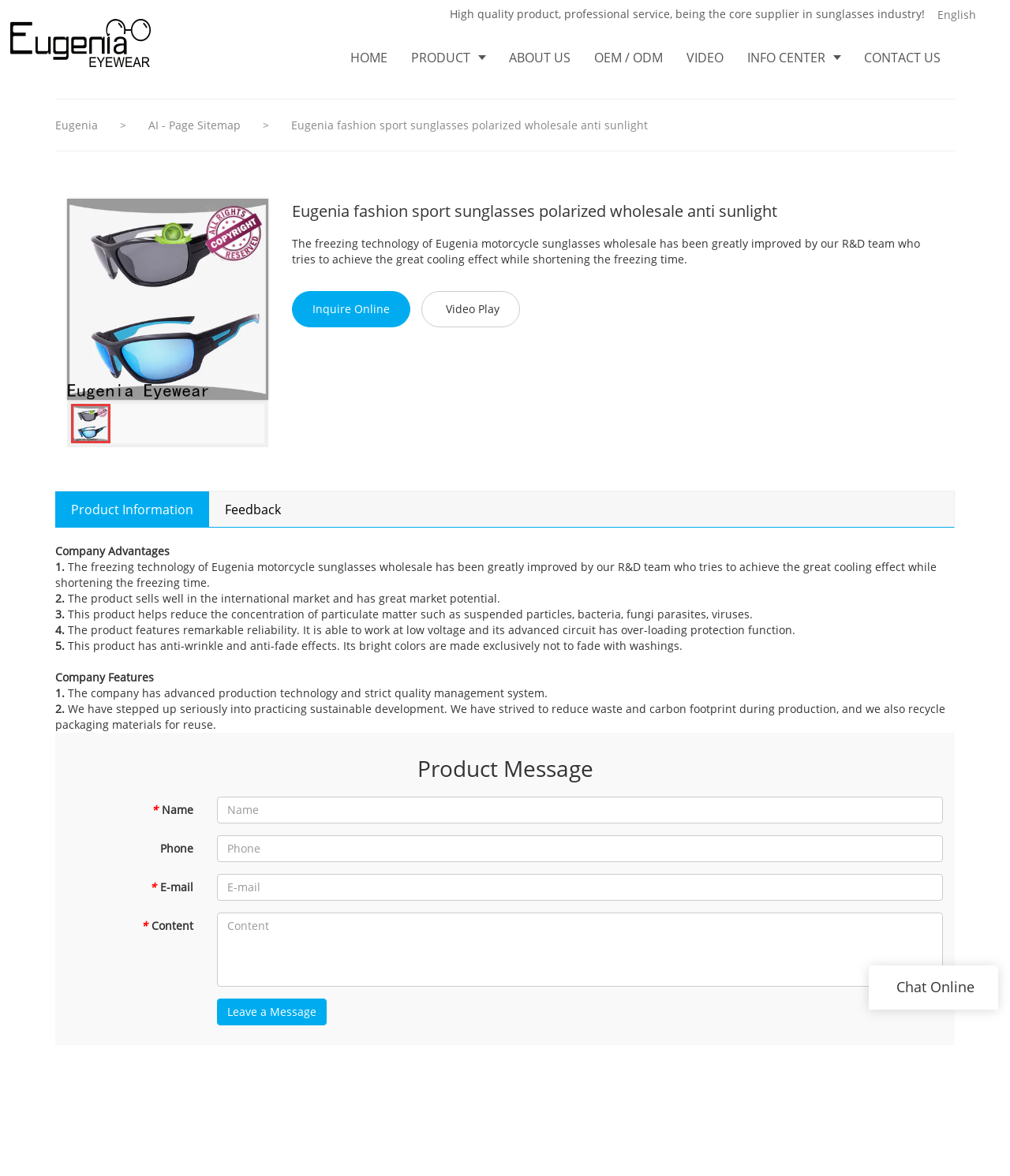Please identify the coordinates of the bounding box that should be clicked to fulfill this instruction: "Click the 'Chat Online' button".

[0.888, 0.831, 0.965, 0.847]